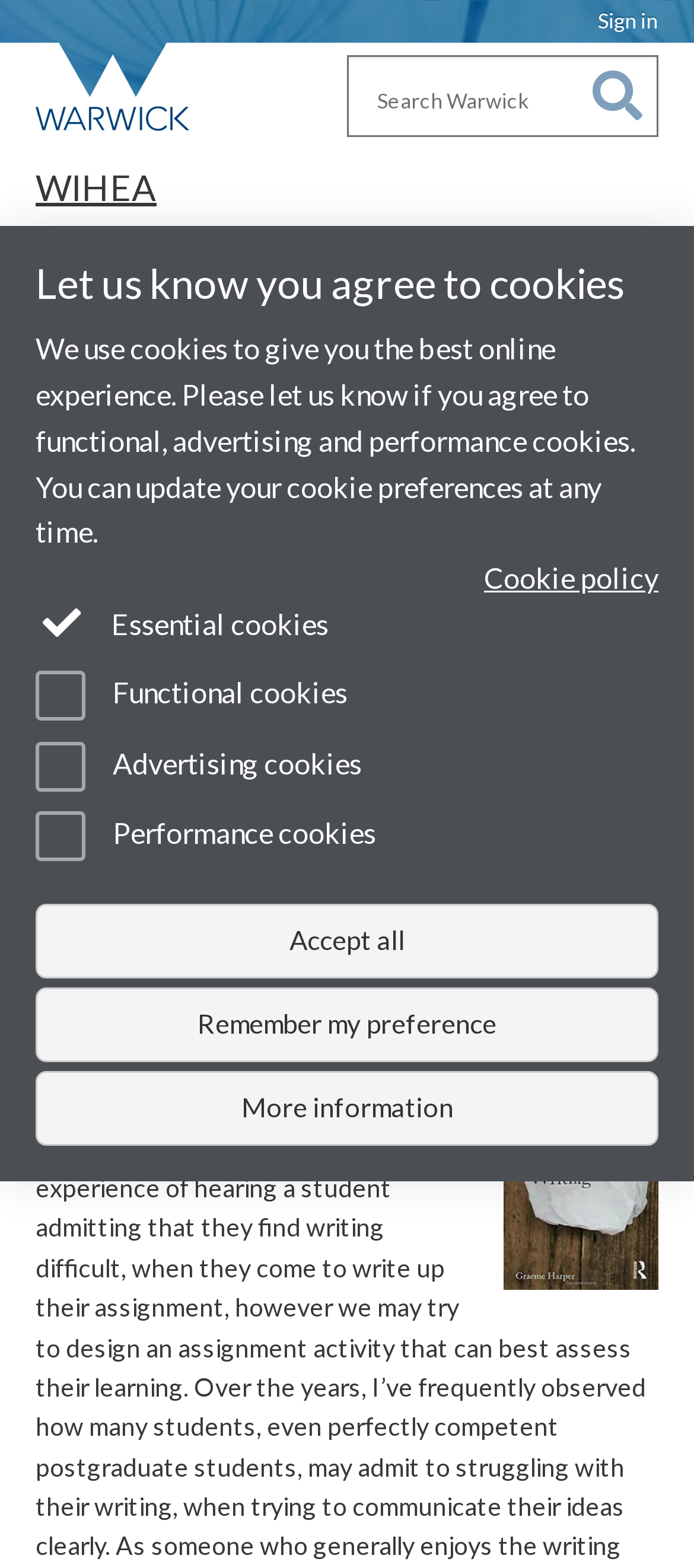What is the name of the university on this webpage?
Give a detailed explanation using the information visible in the image.

I determined the answer by looking at the link and image elements with the text 'University of Warwick homepage' and bounding box coordinates [0.026, 0.027, 0.308, 0.089]. This suggests that the university's name is University of Warwick.